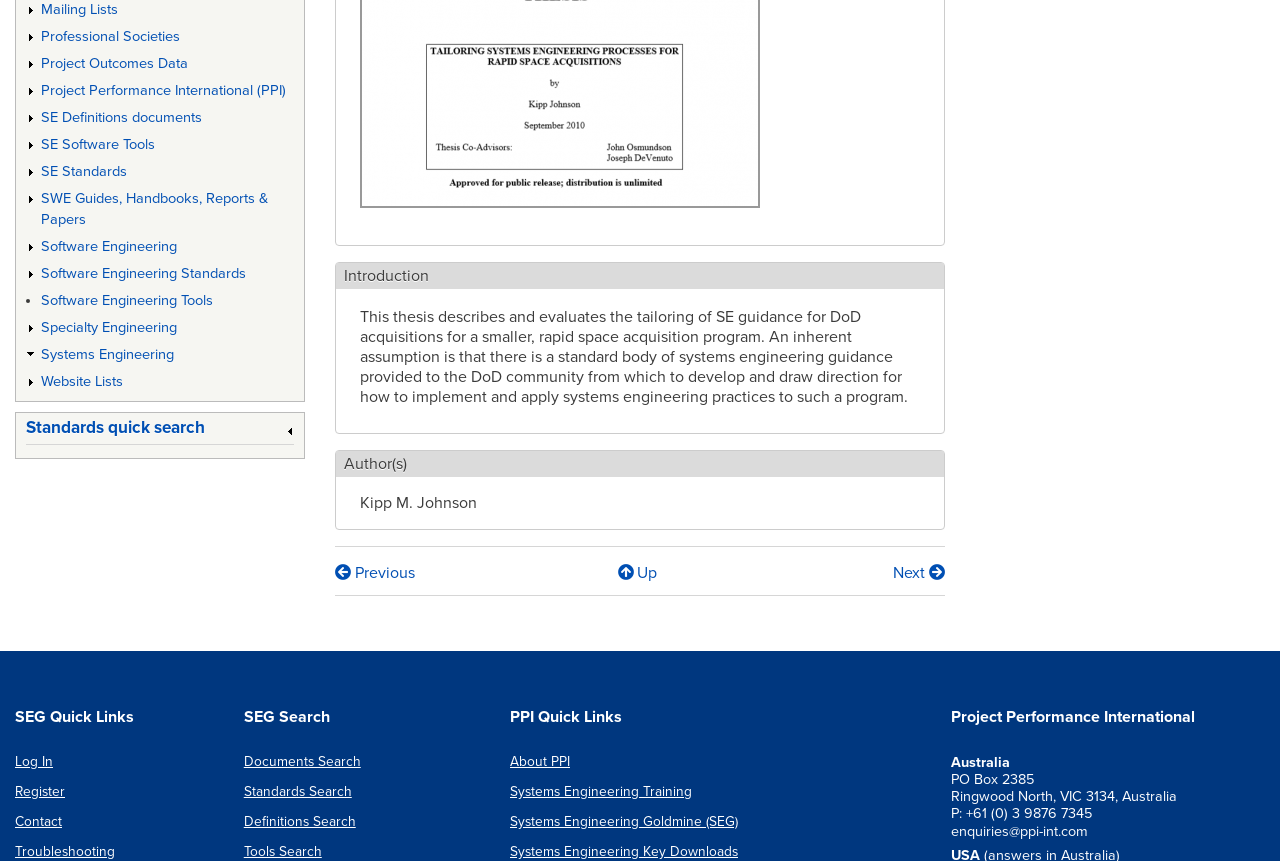Please give the bounding box coordinates of the area that should be clicked to fulfill the following instruction: "Click the 'Introduction' button". The coordinates should be in the format of four float numbers from 0 to 1, i.e., [left, top, right, bottom].

[0.262, 0.306, 0.738, 0.336]